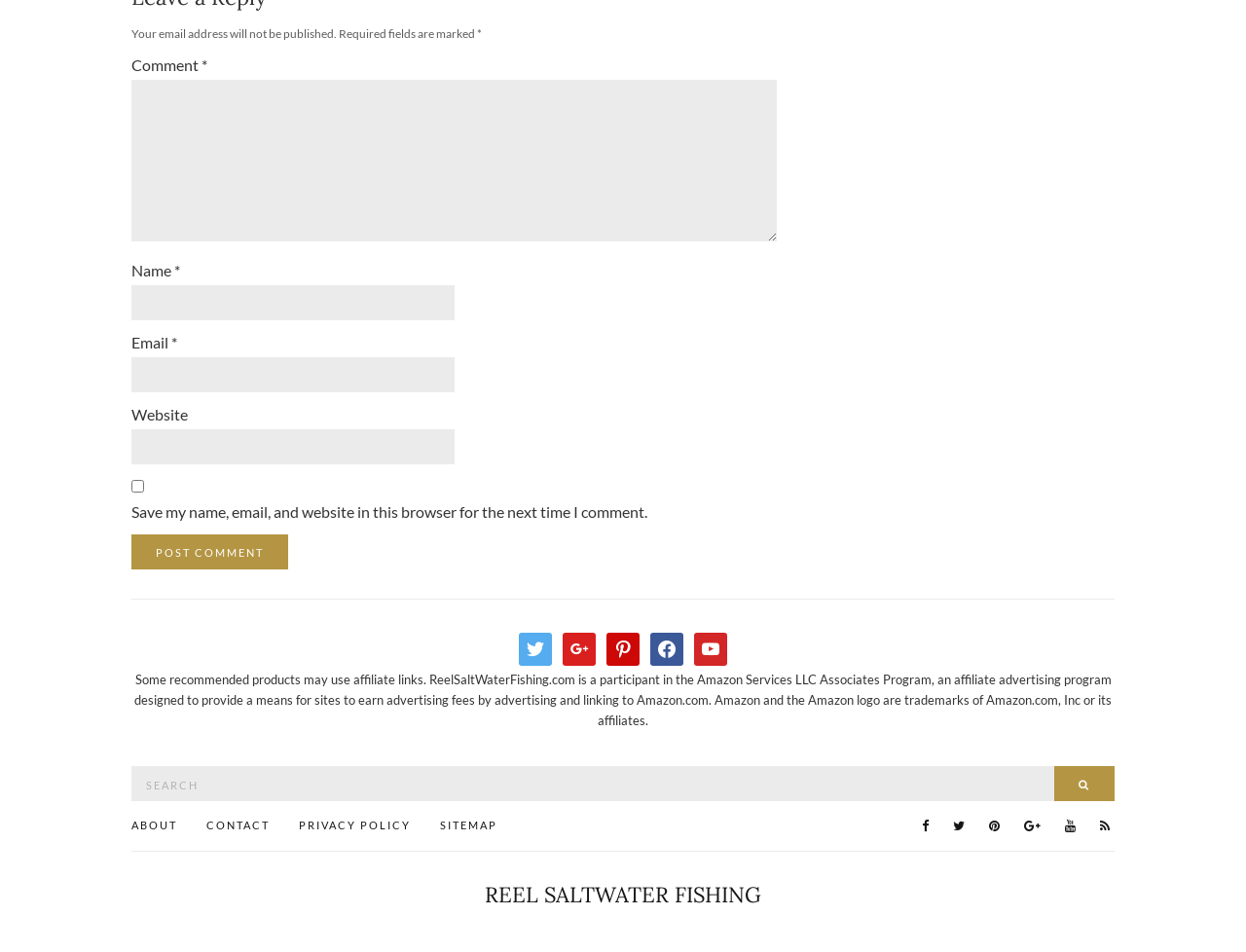Determine the bounding box coordinates (top-left x, top-left y, bottom-right x, bottom-right y) of the UI element described in the following text: Privacy Policy

[0.24, 0.858, 0.33, 0.876]